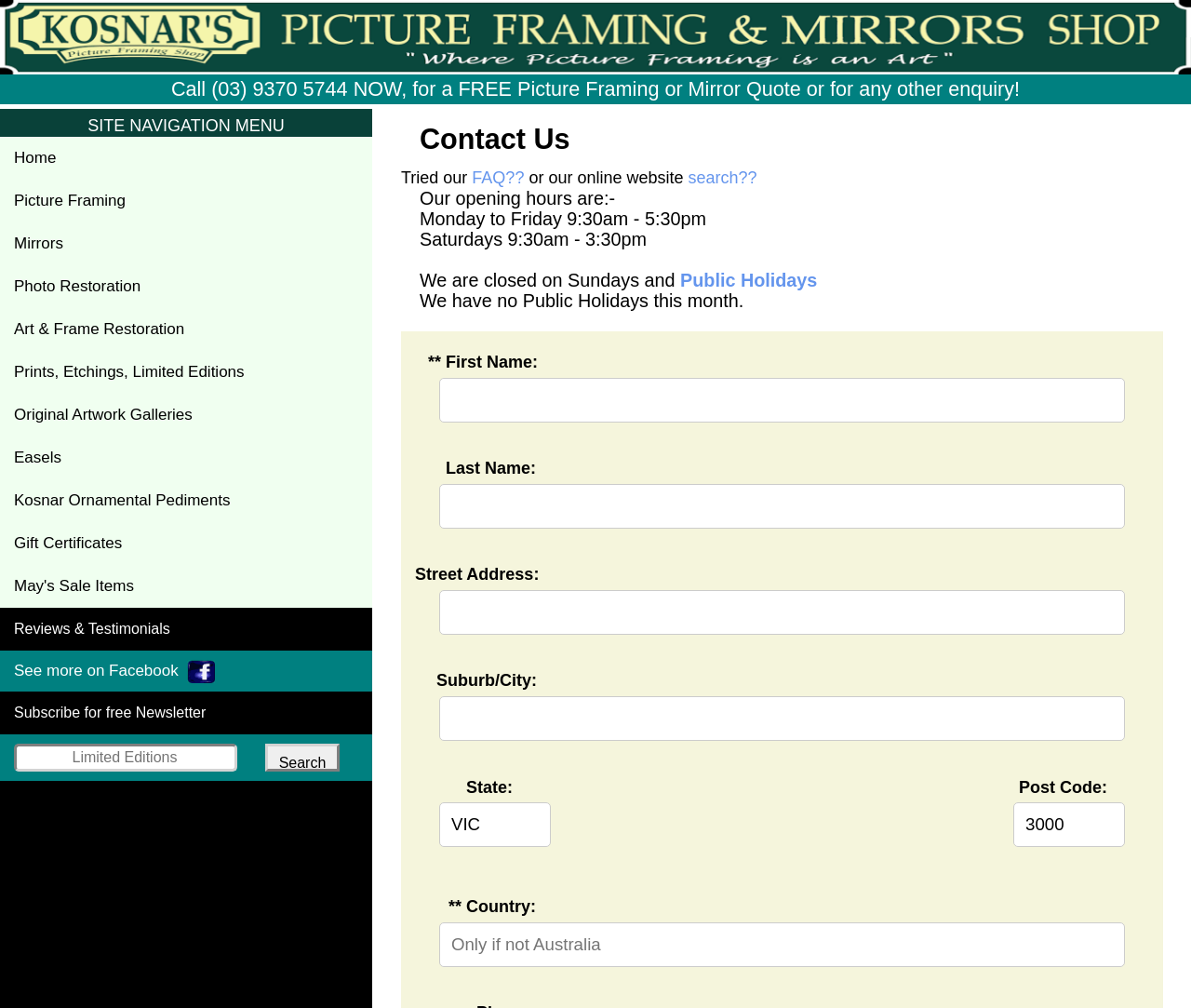Pinpoint the bounding box coordinates of the element that must be clicked to accomplish the following instruction: "Search for something on the site". The coordinates should be in the format of four float numbers between 0 and 1, i.e., [left, top, right, bottom].

[0.012, 0.738, 0.199, 0.765]